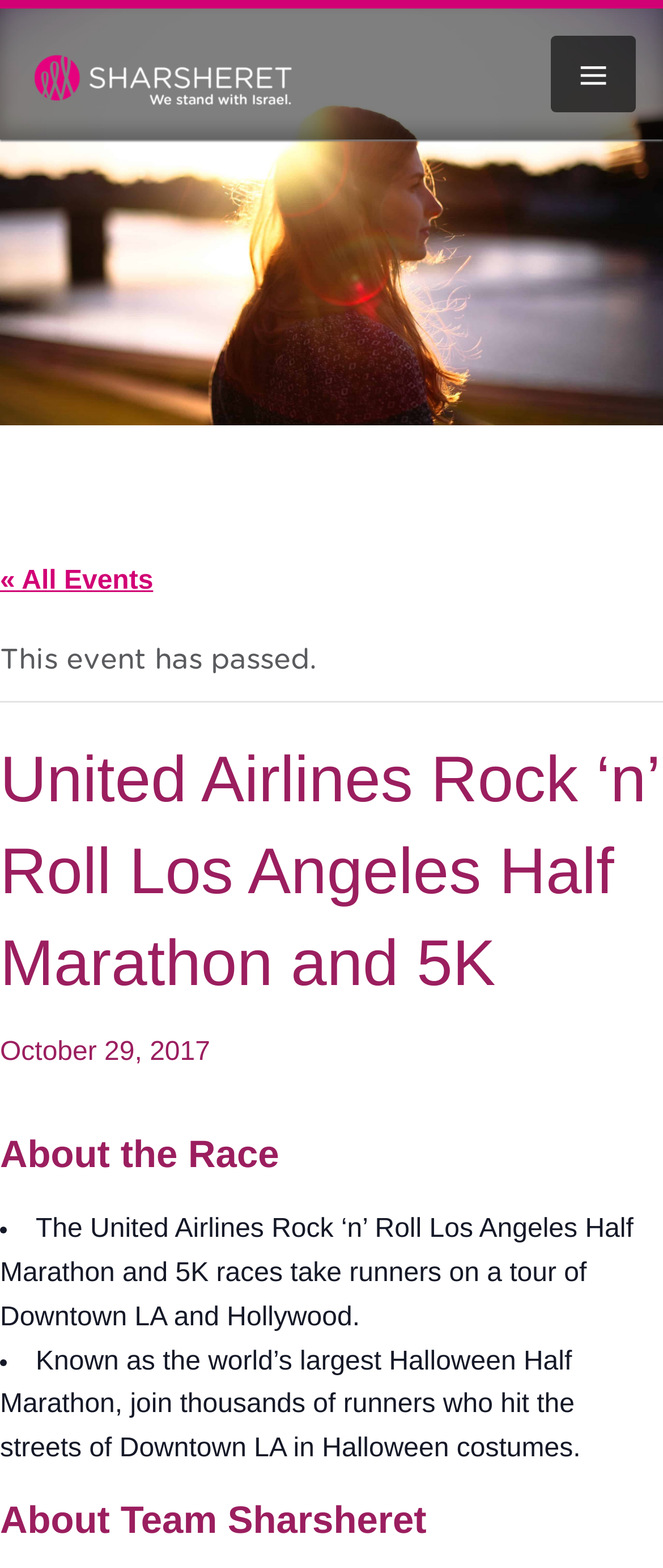What is the theme of the Rock 'n' Roll Los Angeles Half Marathon and 5K?
Refer to the image and provide a detailed answer to the question.

I inferred the theme by reading the text that says 'Known as the world’s largest Halloween Half Marathon', which suggests that the event is related to Halloween.